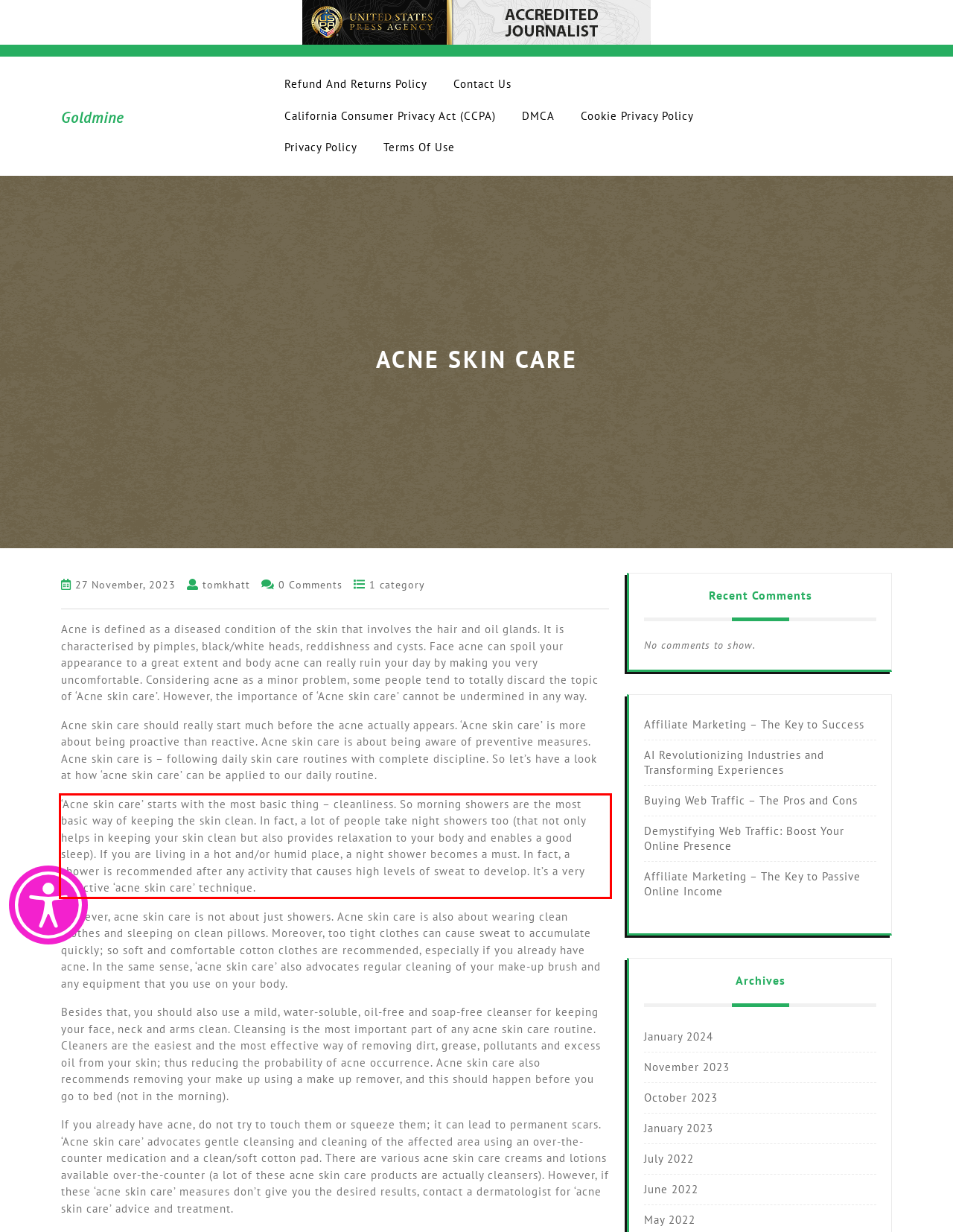Perform OCR on the text inside the red-bordered box in the provided screenshot and output the content.

‘Acne skin care’ starts with the most basic thing – cleanliness. So morning showers are the most basic way of keeping the skin clean. In fact, a lot of people take night showers too (that not only helps in keeping your skin clean but also provides relaxation to your body and enables a good sleep). If you are living in a hot and/or humid place, a night shower becomes a must. In fact, a shower is recommended after any activity that causes high levels of sweat to develop. It’s a very effective ‘acne skin care’ technique.